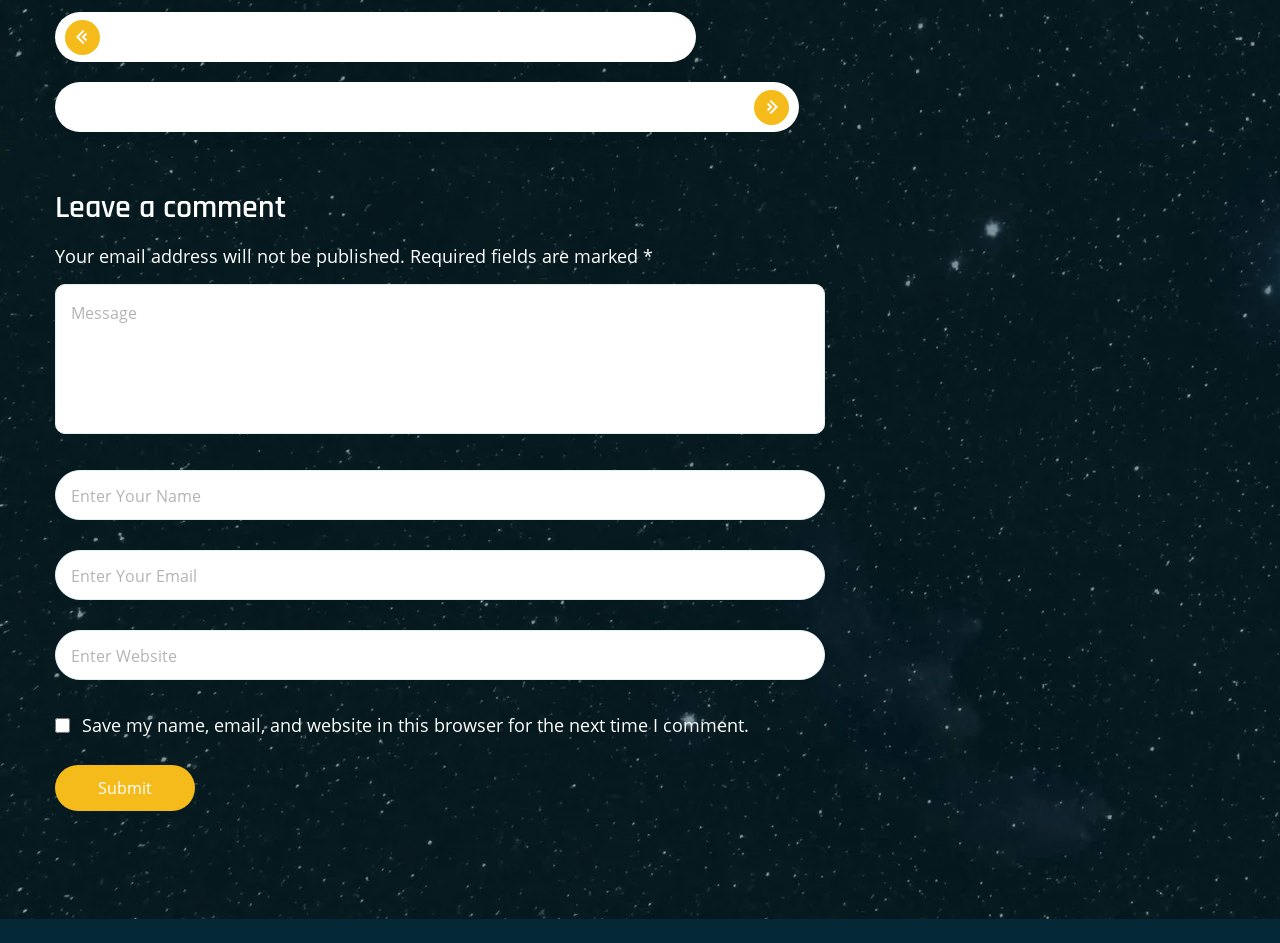Reply to the question with a single word or phrase:
What is the function of the checkbox?

To save comment information